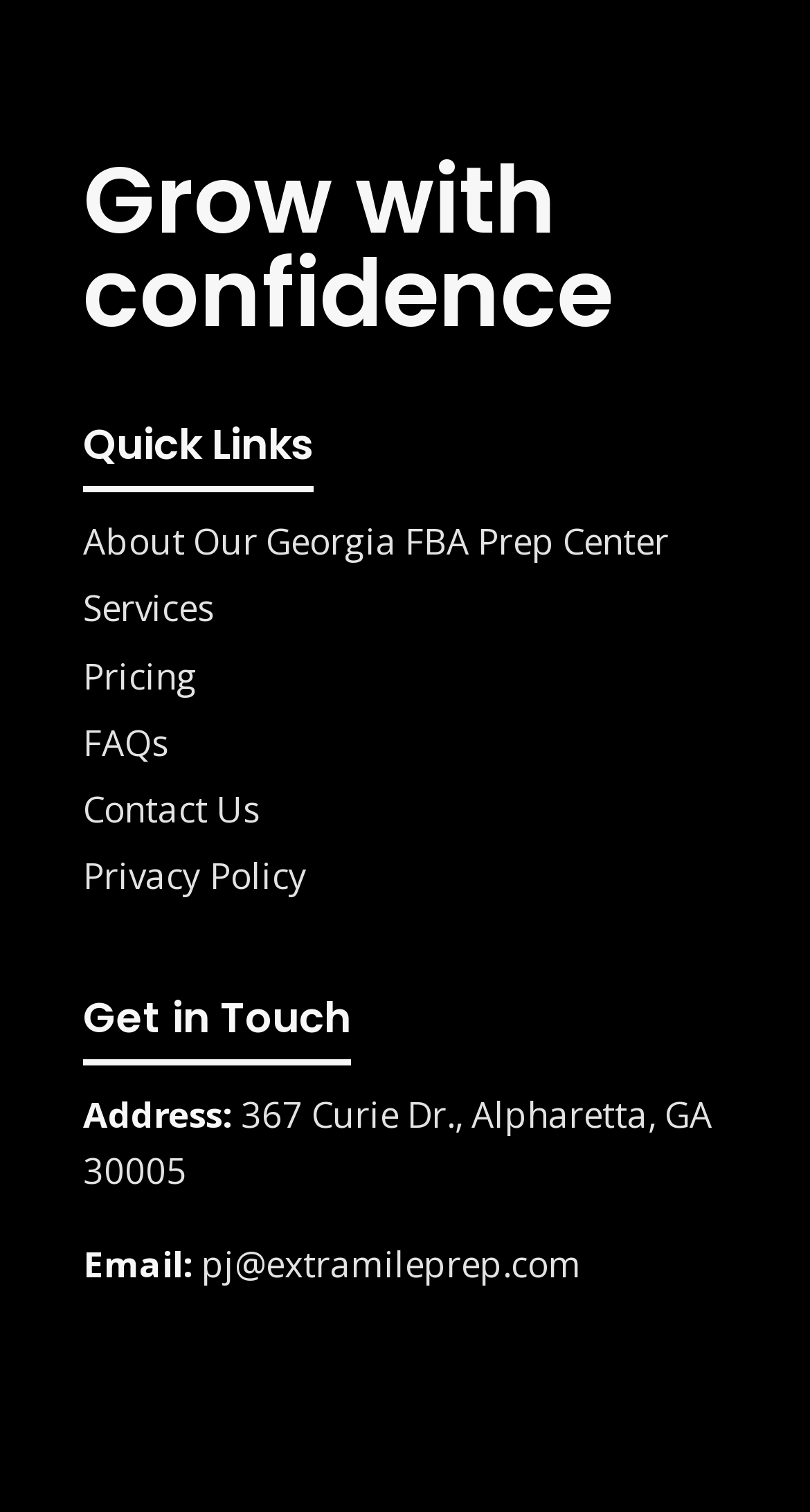What is the address of the prep center?
Analyze the screenshot and provide a detailed answer to the question.

The answer can be found by looking at the 'Address:' section which provides the address '367 Curie Dr., Alpharetta, GA 30005' of the prep center.